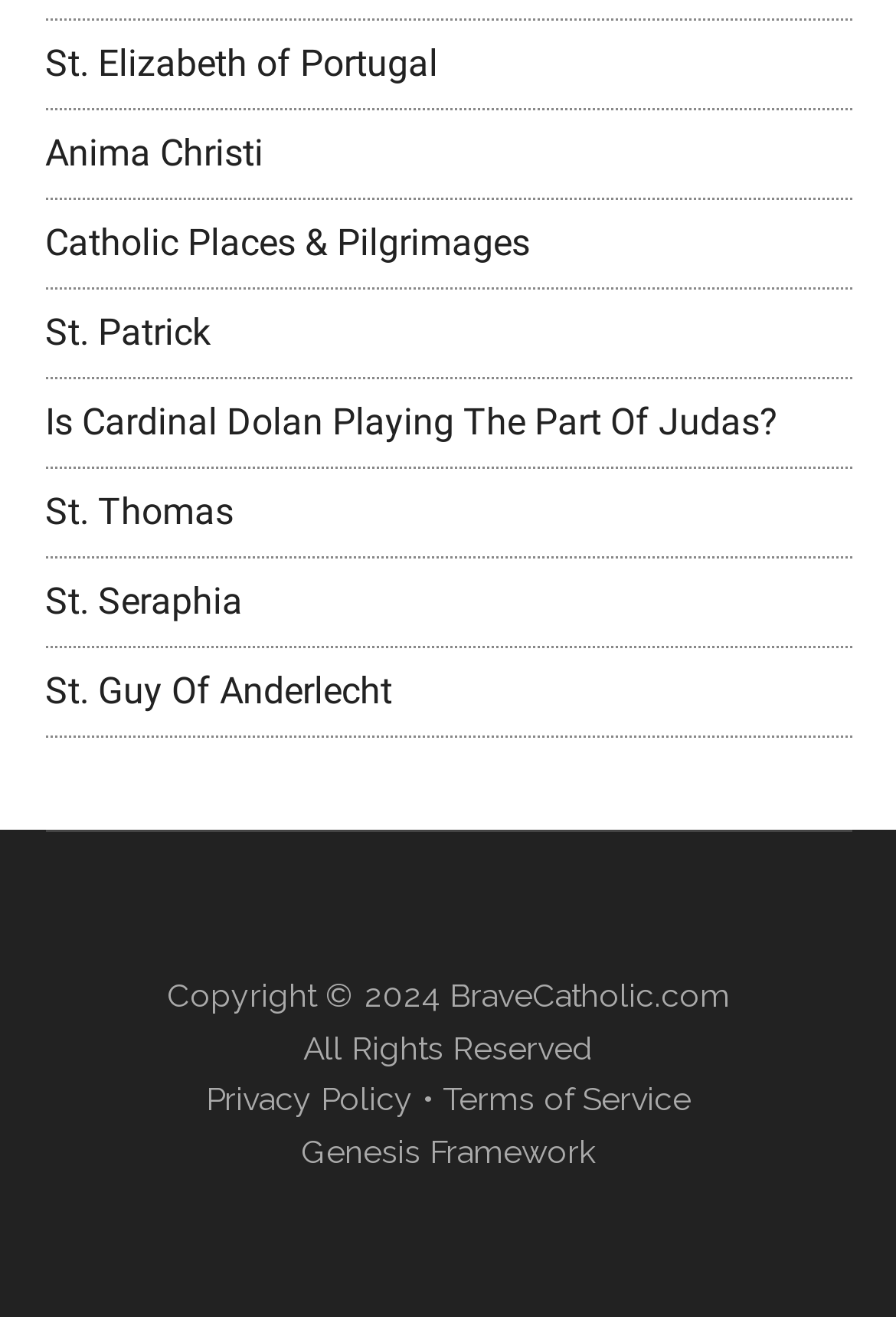What is the name of the website?
Please provide a single word or phrase answer based on the image.

BraveCatholic.com